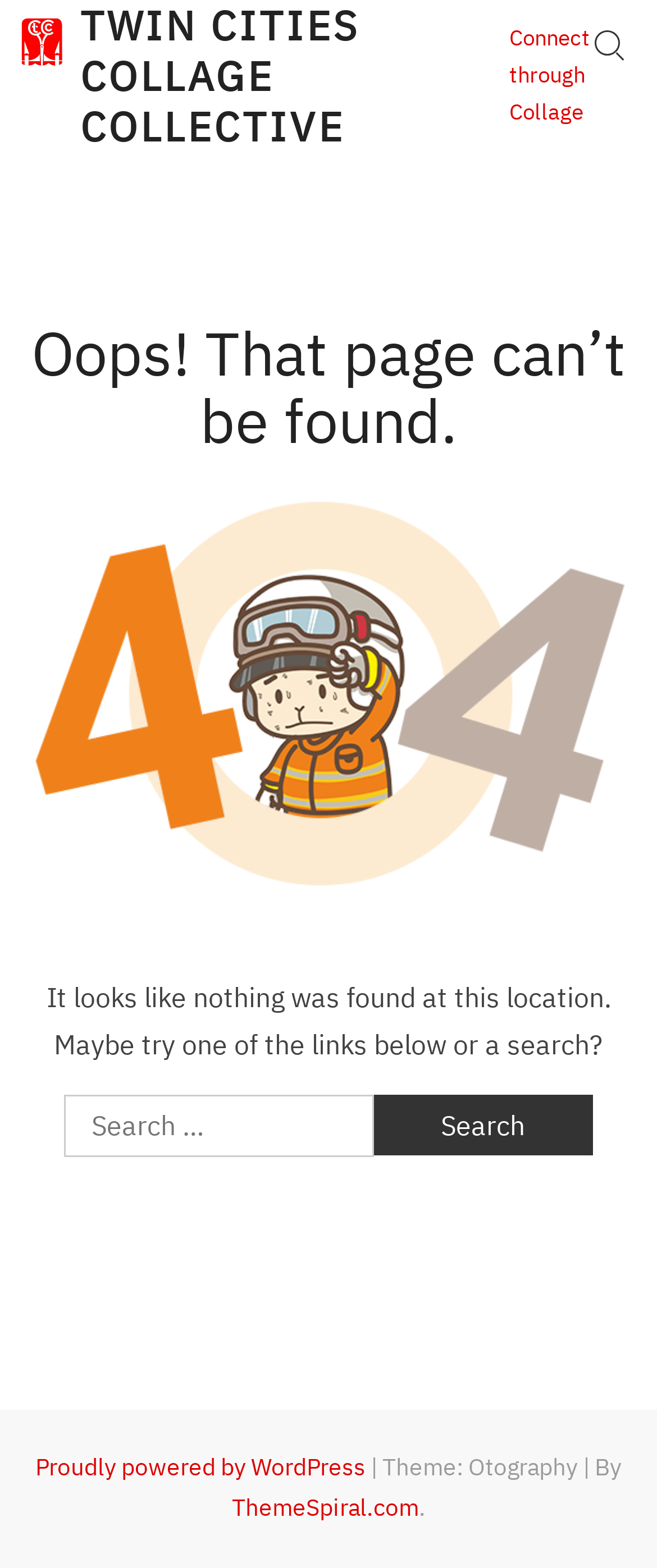Respond to the question below with a single word or phrase:
How many images are on the page?

2